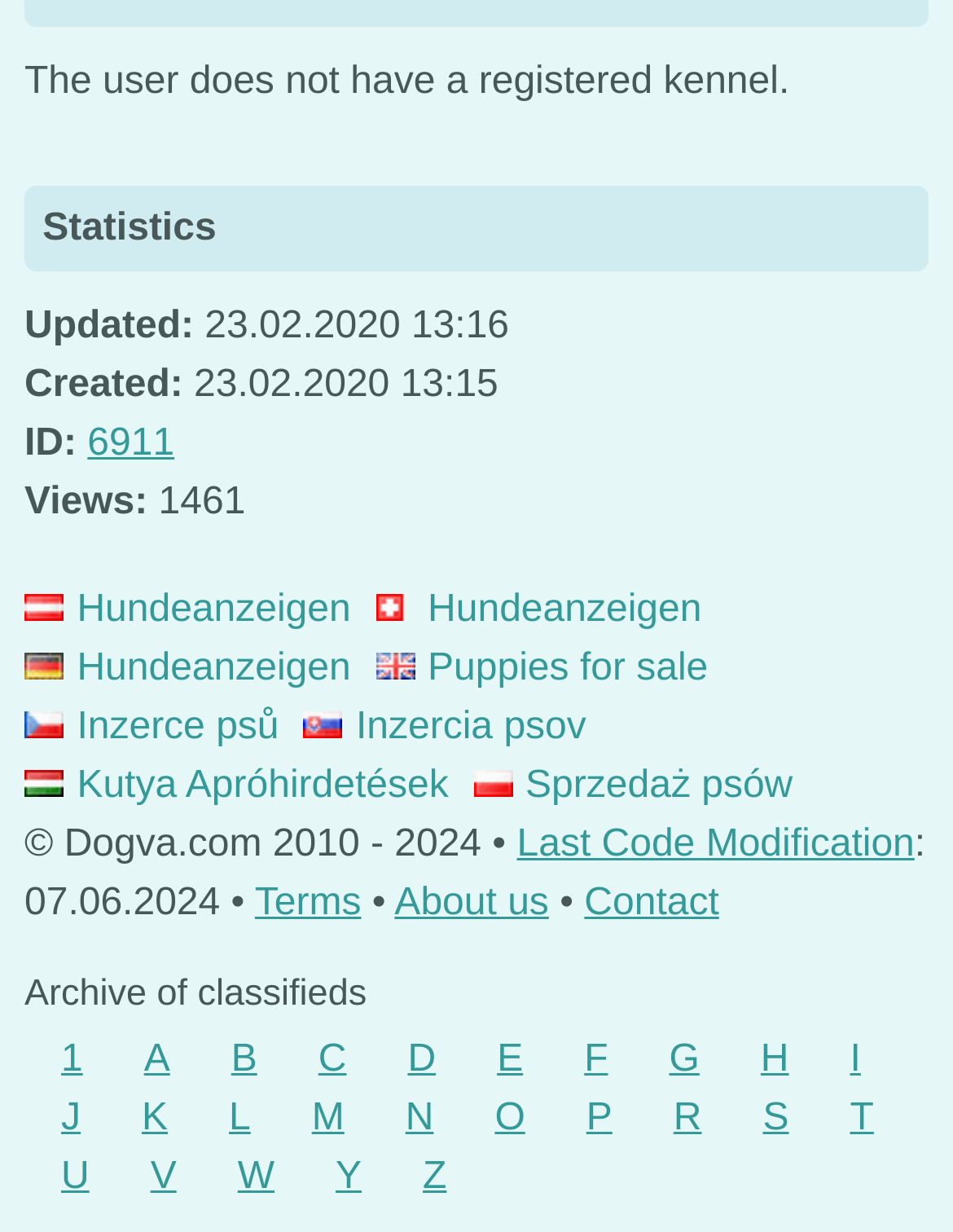From the element description Y, predict the bounding box coordinates of the UI element. The coordinates must be specified in the format (top-left x, top-left y, bottom-right x, bottom-right y) and should be within the 0 to 1 range.

[0.352, 0.939, 0.38, 0.973]